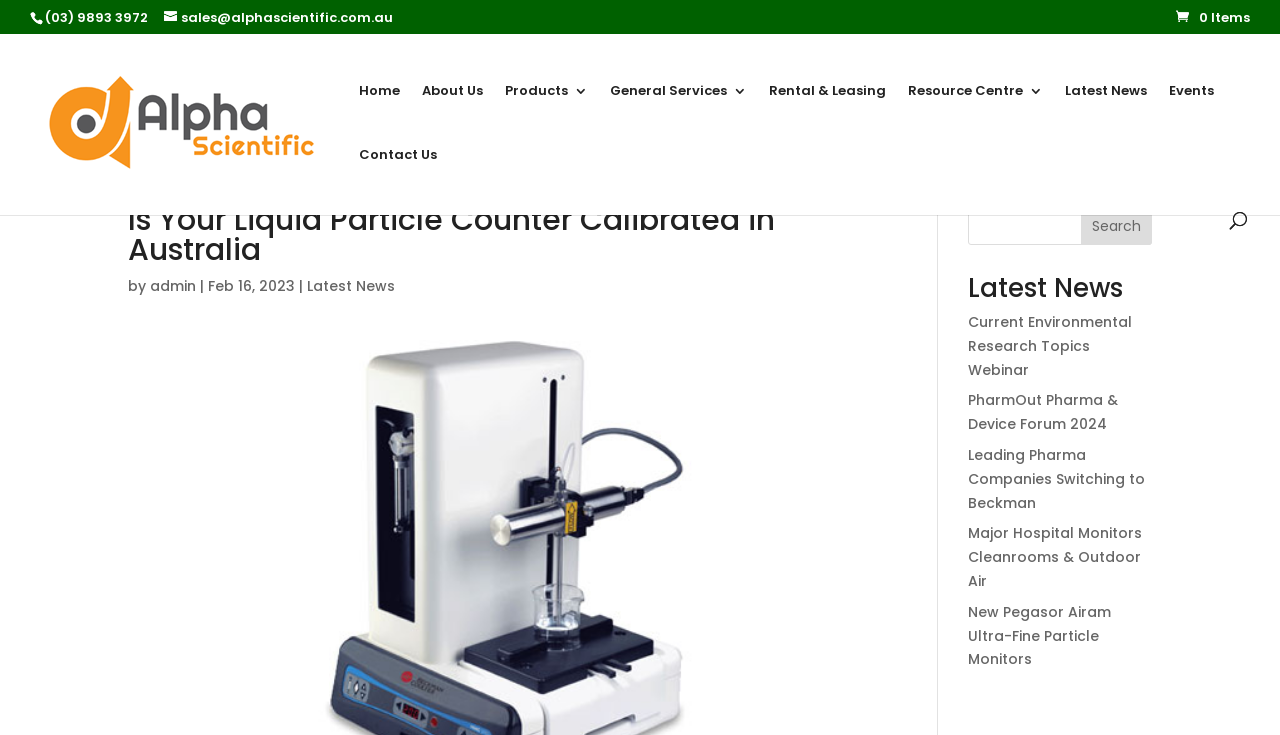What is the phone number on the webpage?
Refer to the image and provide a thorough answer to the question.

I found the phone number by looking at the StaticText element with the bounding box coordinates [0.035, 0.011, 0.116, 0.036], which contains the text '(03) 9893 3972'.